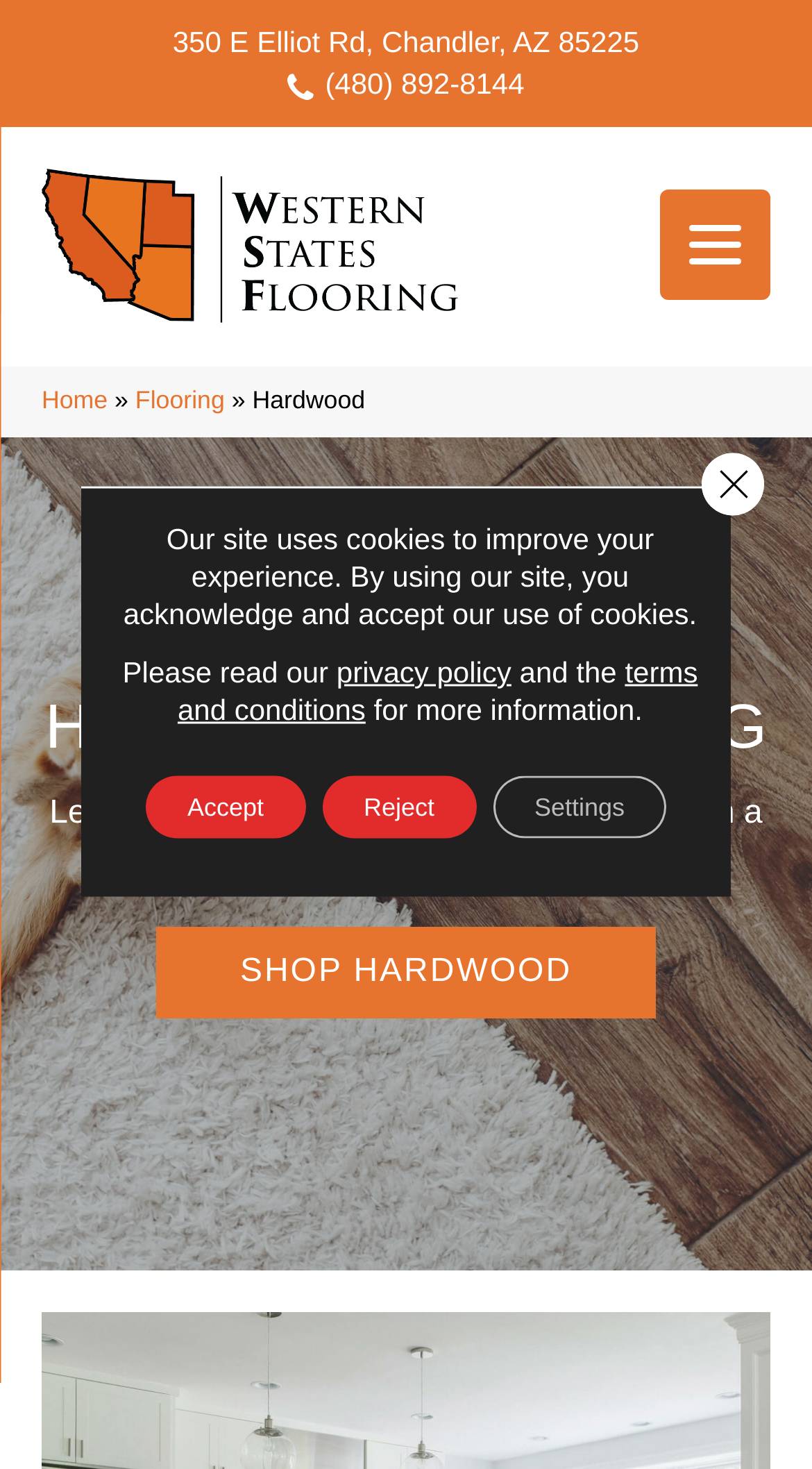Determine the bounding box coordinates of the section to be clicked to follow the instruction: "Click the Menu Trigger button". The coordinates should be given as four float numbers between 0 and 1, formatted as [left, top, right, bottom].

[0.809, 0.128, 0.95, 0.206]